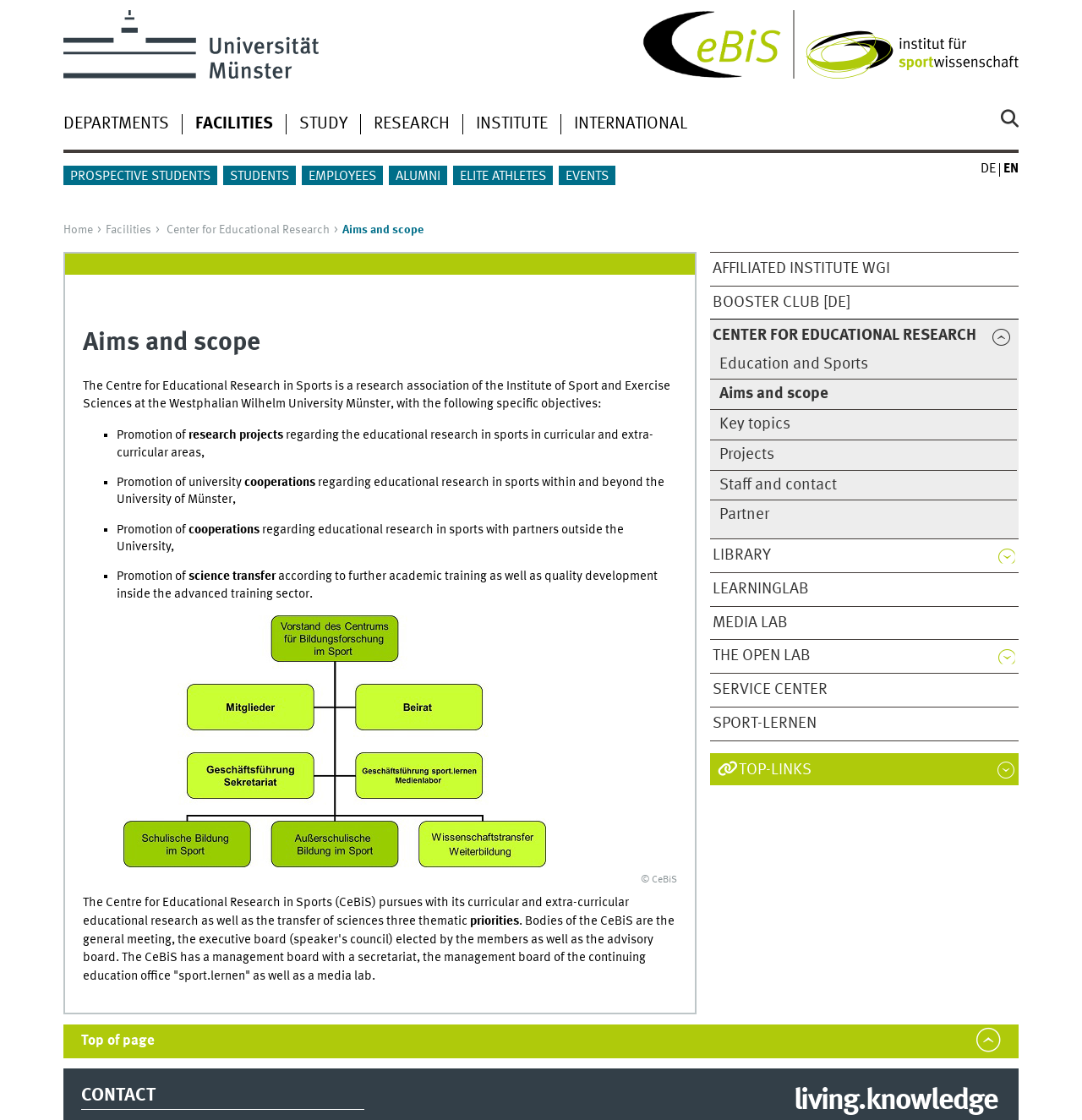Locate the bounding box coordinates of the element I should click to achieve the following instruction: "Visit the facilities page".

[0.097, 0.2, 0.151, 0.211]